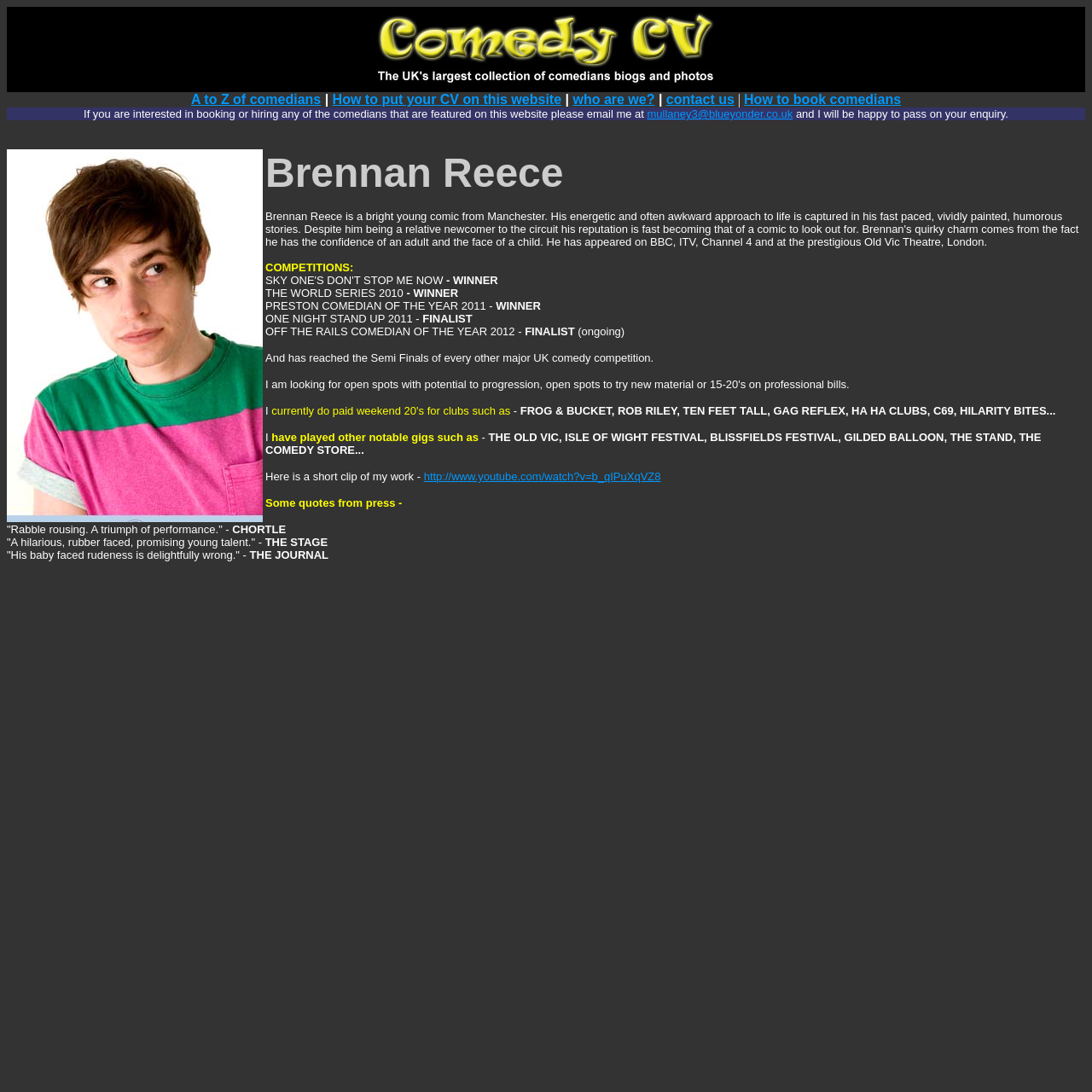Using the image as a reference, answer the following question in as much detail as possible:
What is the name of the publication that quoted 'Rabble rousing. A triumph of performance.'?

The biography of Brennan Reece includes several quotes from press, and one of the quotes 'Rabble rousing. A triumph of performance.' is attributed to CHORTLE, which is a publication that reviews and features comedians.